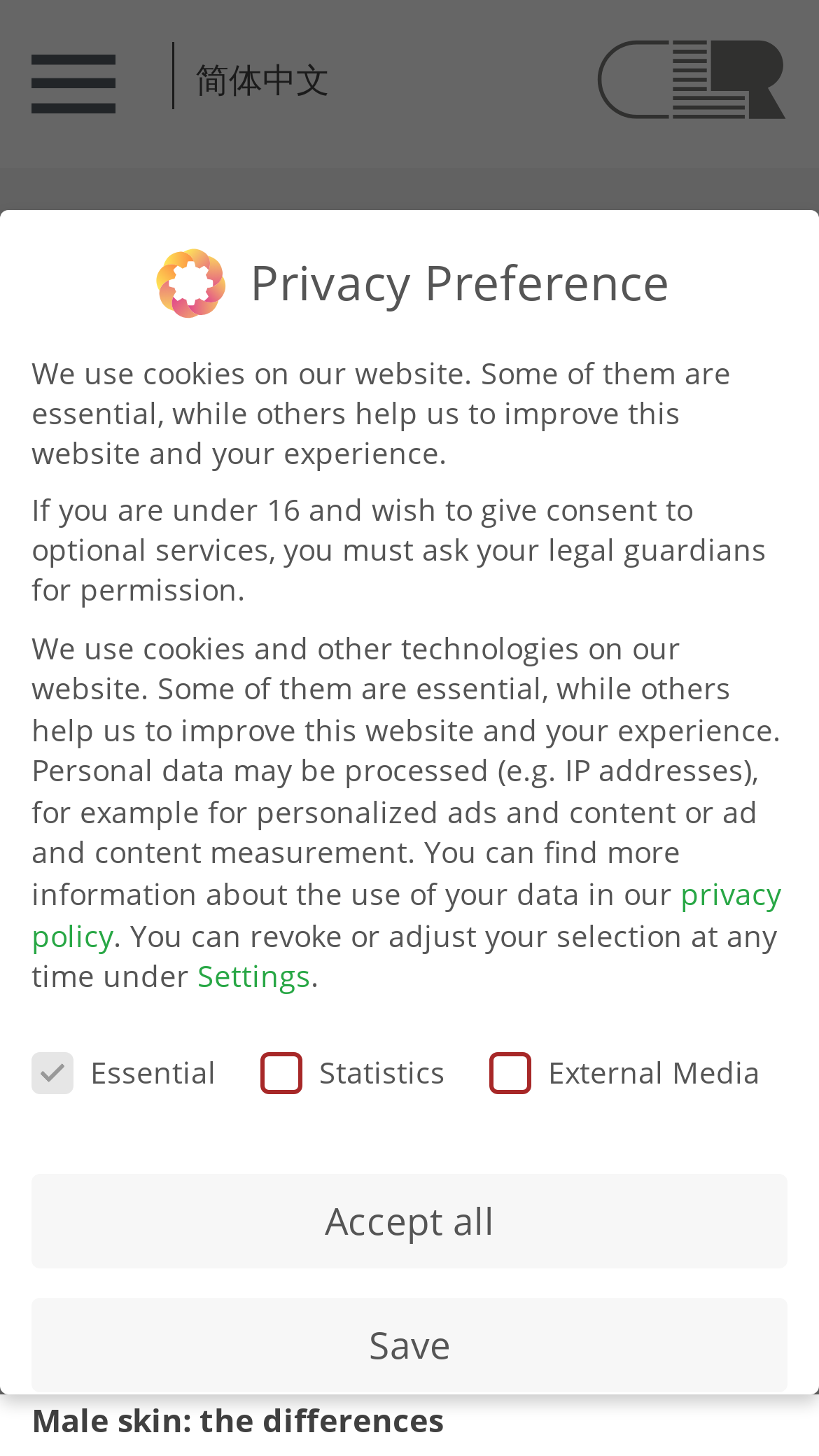Illustrate the webpage's structure and main components comprehensively.

The webpage is about male grooming and personal care. At the top, there is a link to "CLR Berlin" and a button on the left side. Below them, there is a heading "Concepts" followed by a subheading "Male Grooming" which is a link. 

To the right of the "Male Grooming" link, there is a block of text discussing the growing market of men's personal care, their preferences, and the importance of ethical and sustainable products. Below this text, there are three more headings: "But what products do men need?", "Male skin: the differences", and "Privacy Preference".

Under the "Privacy Preference" heading, there is a section explaining the use of cookies on the website, including essential and non-essential cookies, and how personal data may be processed. There are also links to the privacy policy and settings. 

Below this section, there is a group of checkboxes labeled "Essential", "Statistics", and "External Media" with corresponding checkboxes. Finally, there are two buttons at the bottom: "Accept all" and "Save", with the "Save" button currently focused.